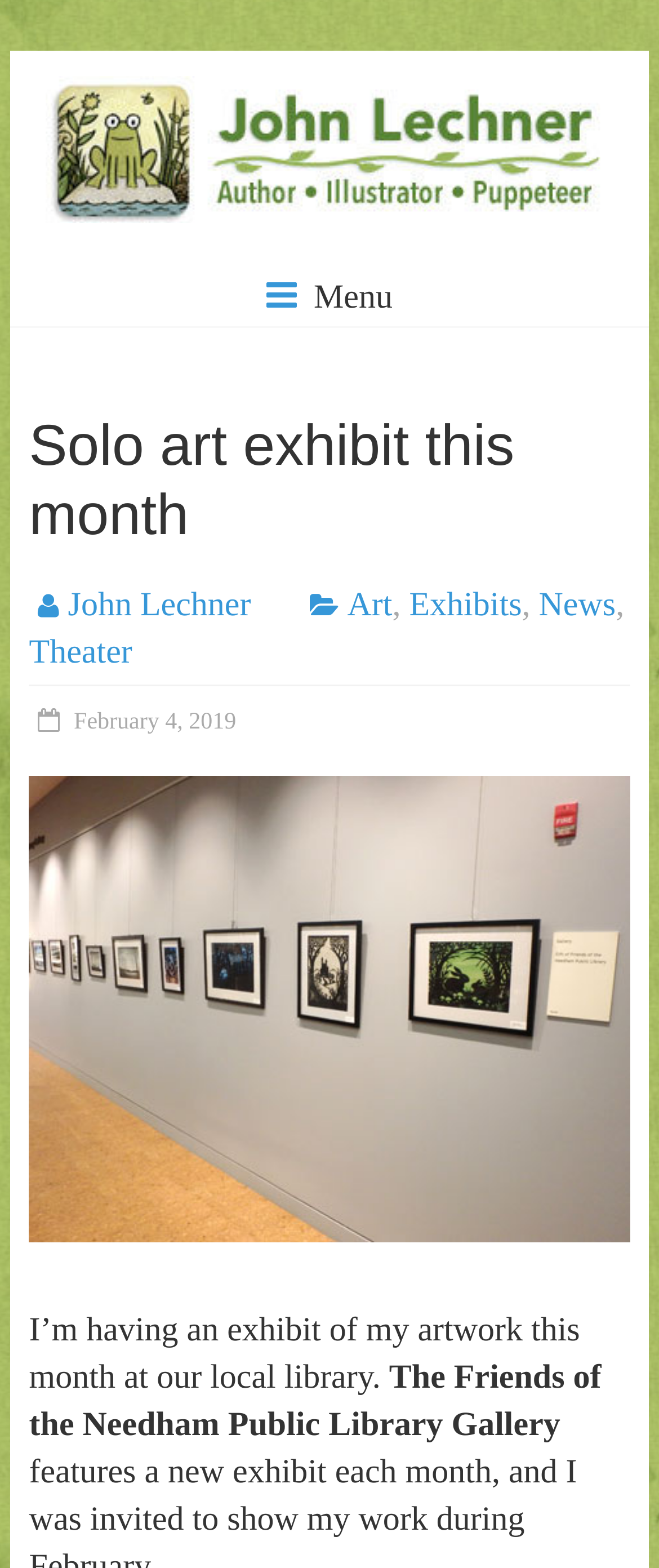Find the bounding box coordinates of the element to click in order to complete this instruction: "Click the Facebook icon". The bounding box coordinates must be four float numbers between 0 and 1, denoted as [left, top, right, bottom].

None